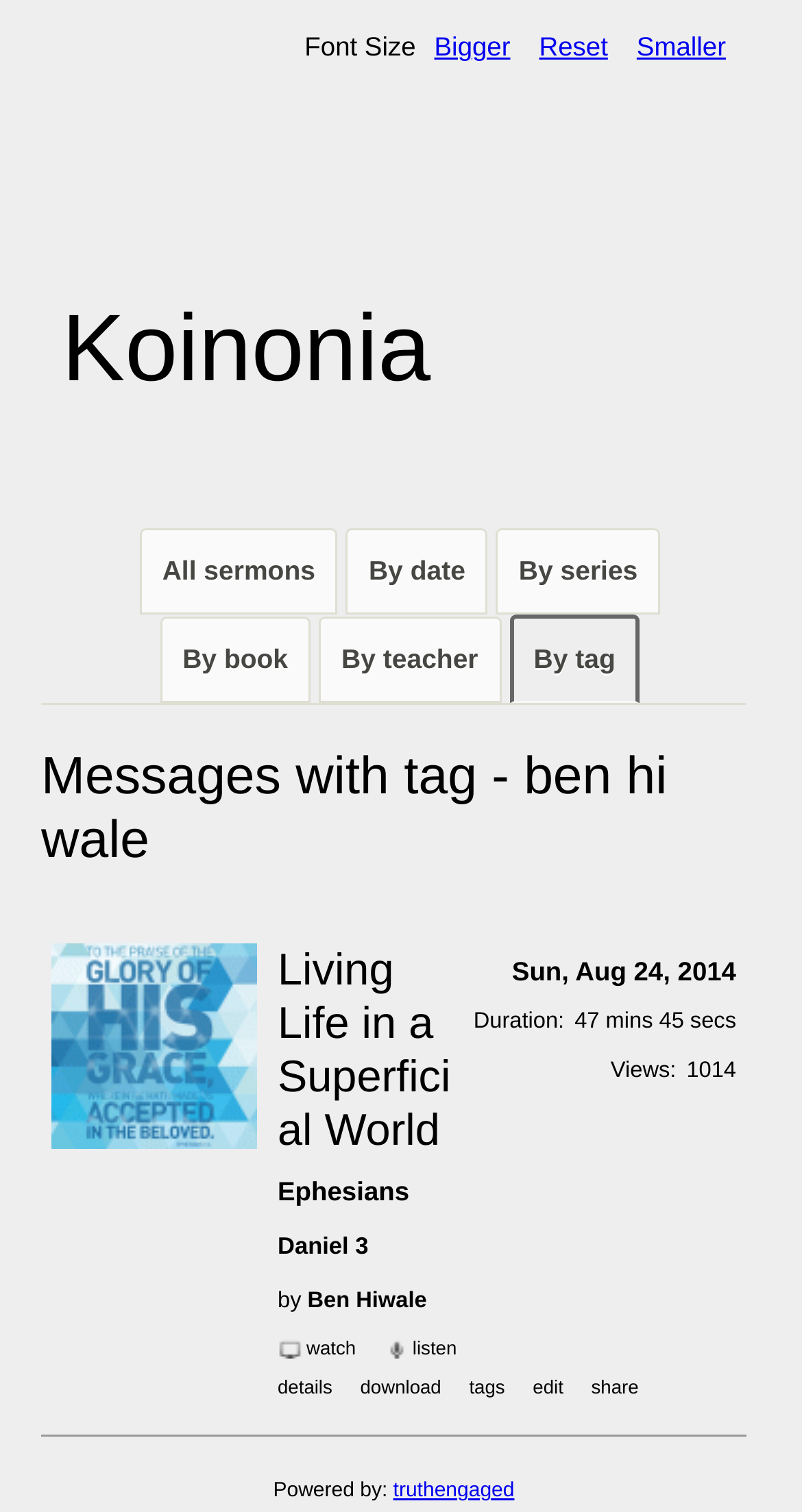Could you provide the bounding box coordinates for the portion of the screen to click to complete this instruction: "View all sermons"?

[0.174, 0.35, 0.421, 0.407]